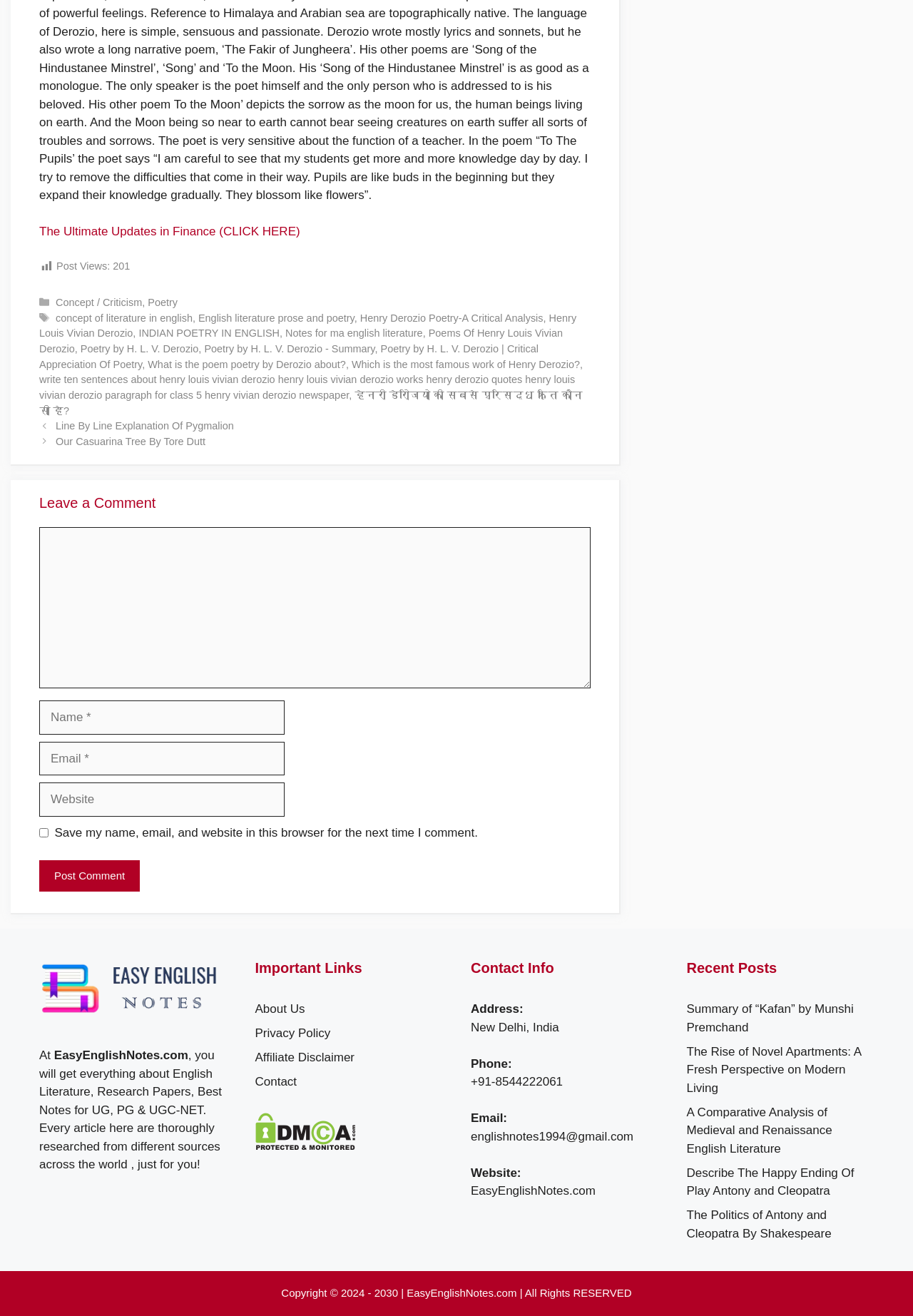Identify the bounding box coordinates of the section that should be clicked to achieve the task described: "Click the link to read about Henry Derozio's poetry".

[0.043, 0.249, 0.616, 0.269]